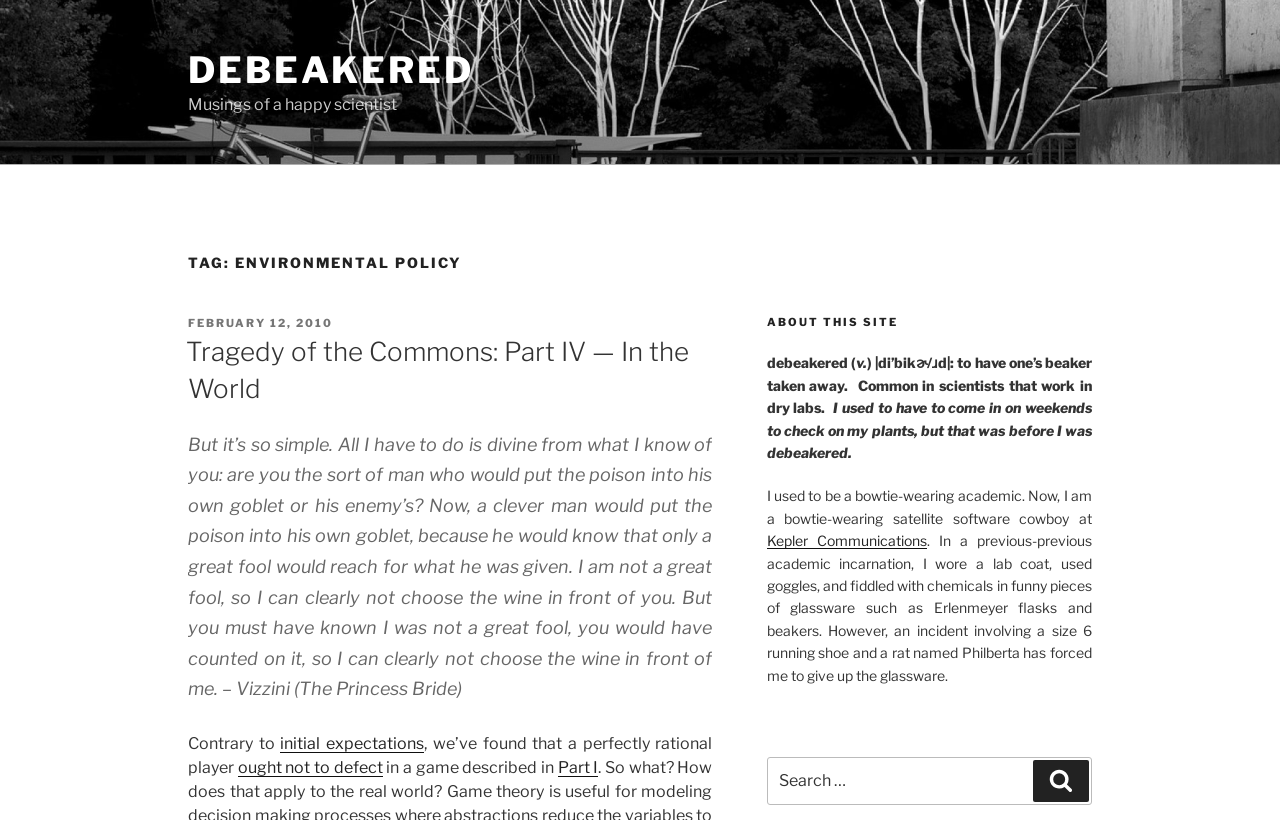What is the topic of the post?
From the screenshot, supply a one-word or short-phrase answer.

Tragedy of the Commons